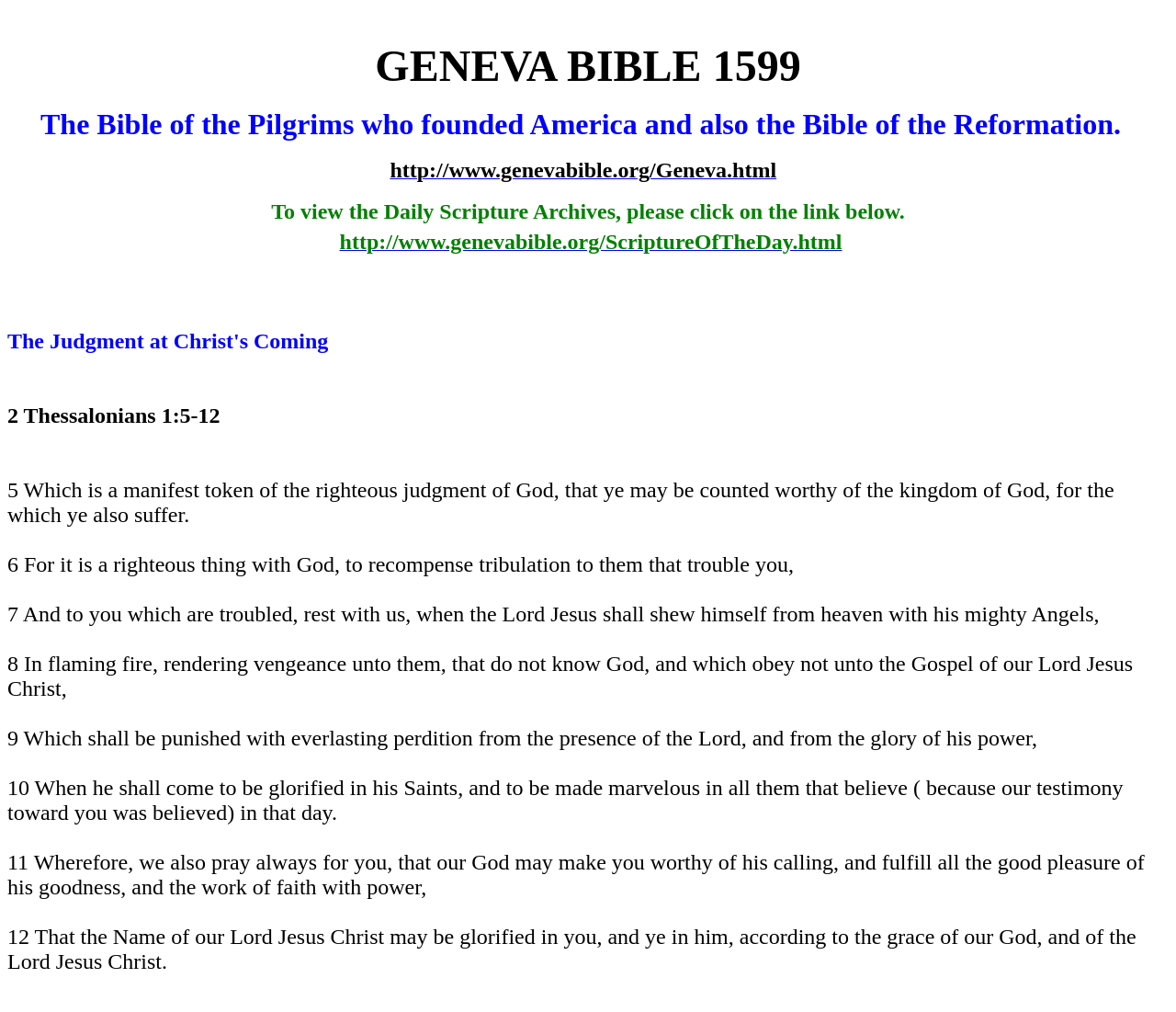What is the righteous thing with God?
Please elaborate on the answer to the question with detailed information.

I found a StaticText element with the content '6 For it is a righteous thing with God, to recompense tribulation to them that trouble you,' which is a part of the scripture. So, I conclude that the righteous thing with God is to recompense tribulation to them that trouble you.